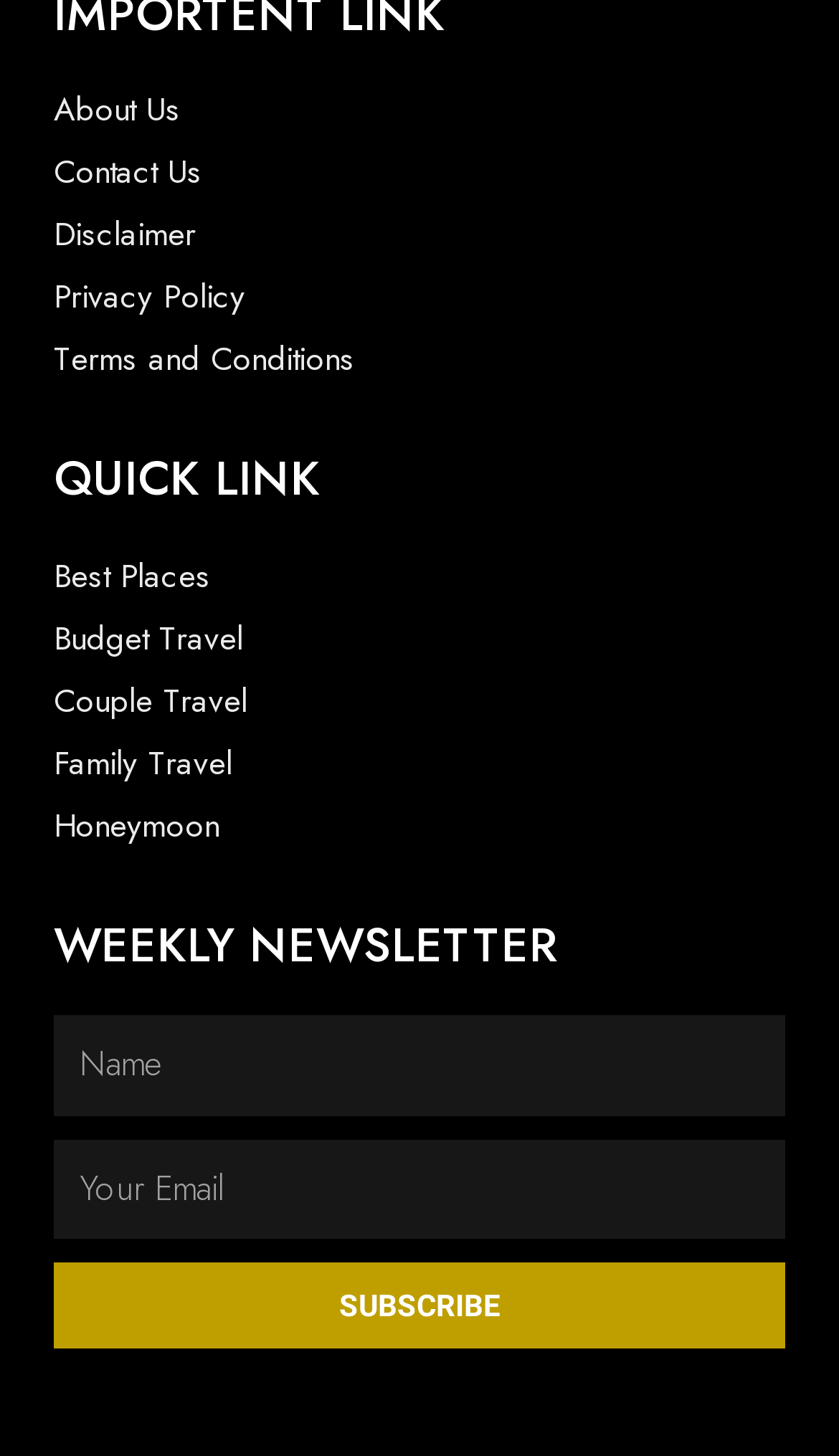What is the label of the first textbox?
Please provide a single word or phrase in response based on the screenshot.

Name